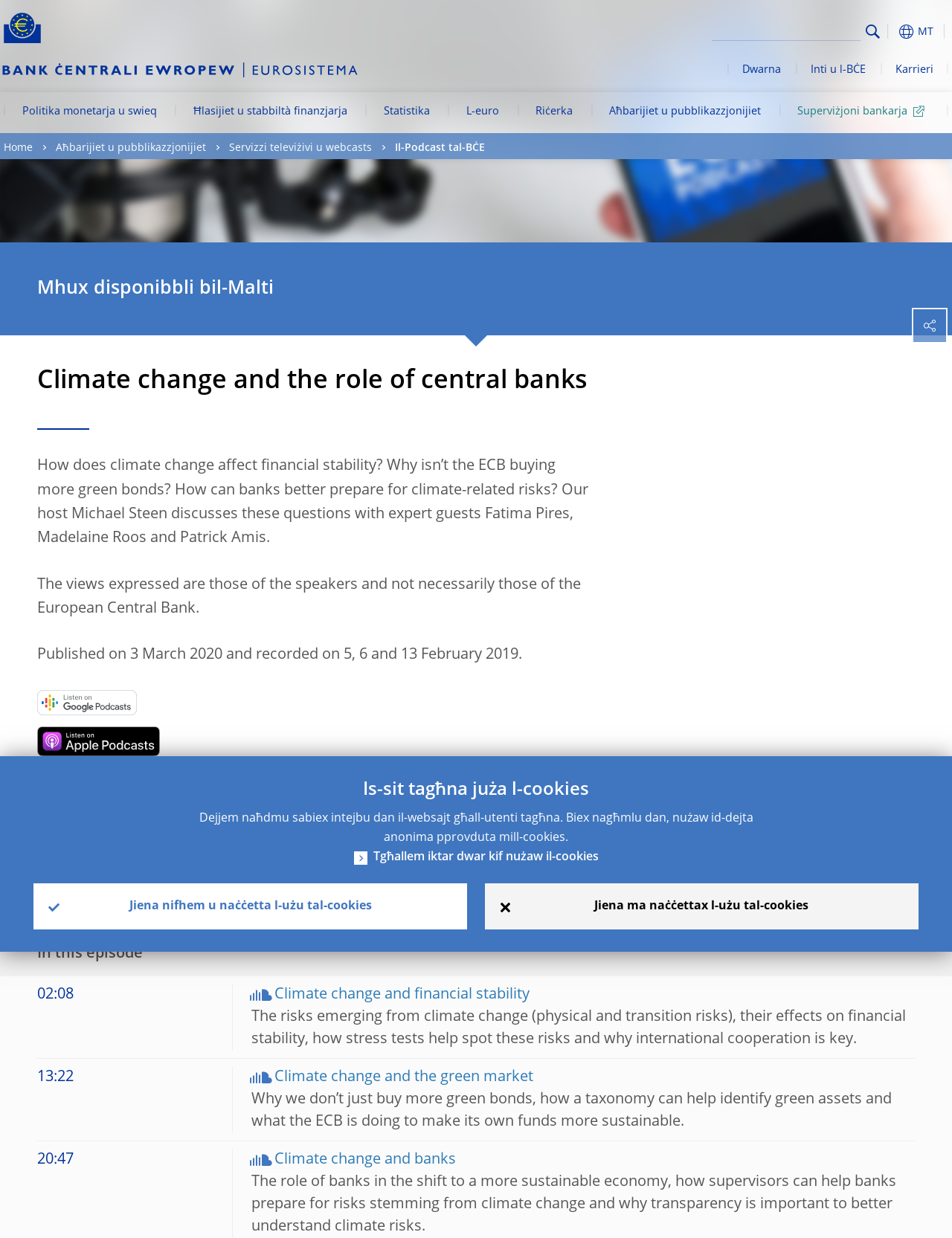Using the element description Aħbarijiet u pubblikazzjonijiet, predict the bounding box coordinates for the UI element. Provide the coordinates in (top-left x, top-left y, bottom-right x, bottom-right y) format with values ranging from 0 to 1.

[0.034, 0.115, 0.216, 0.124]